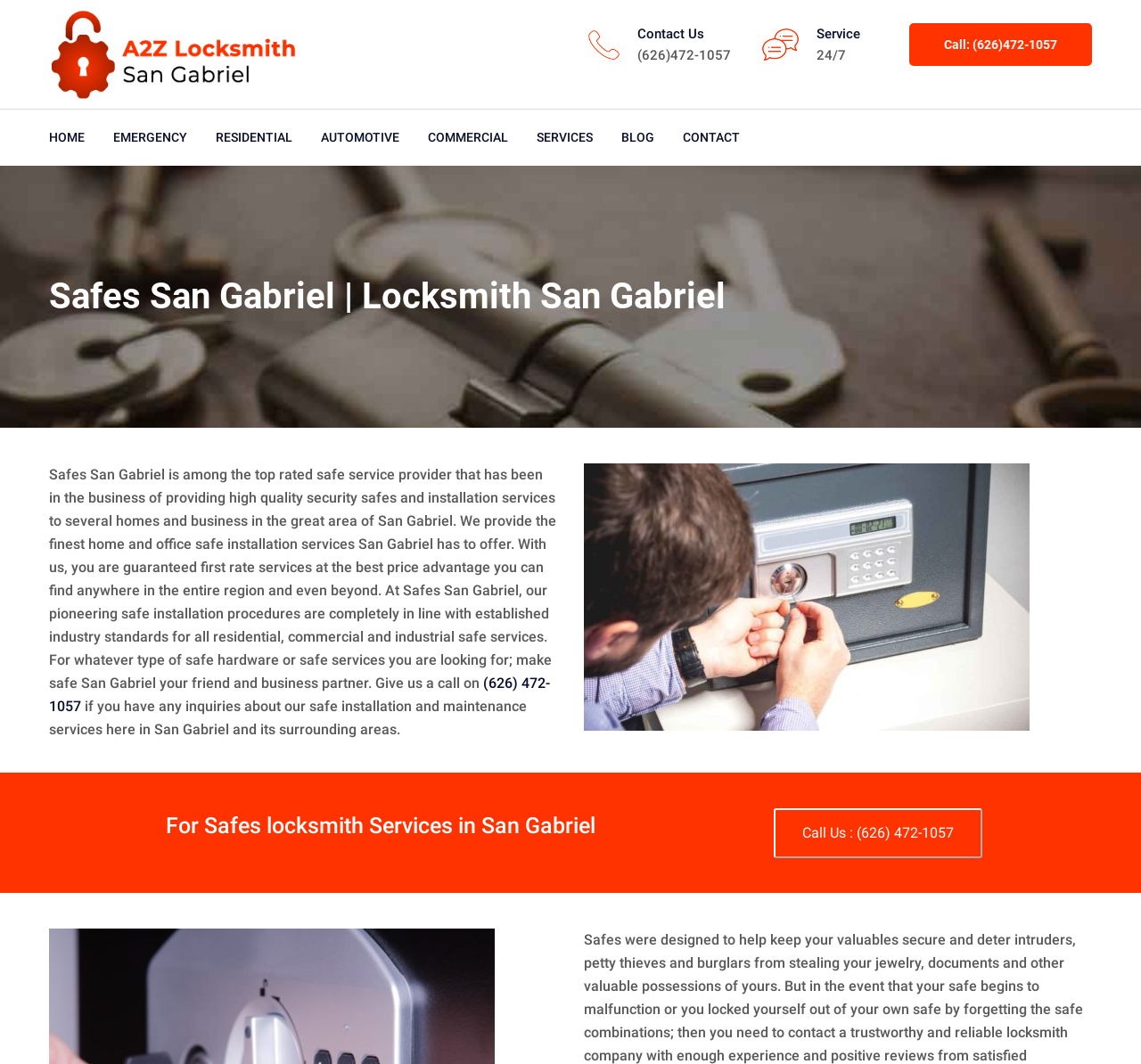Please locate the bounding box coordinates of the element that needs to be clicked to achieve the following instruction: "Click on ABOUT". The coordinates should be four float numbers between 0 and 1, i.e., [left, top, right, bottom].

None